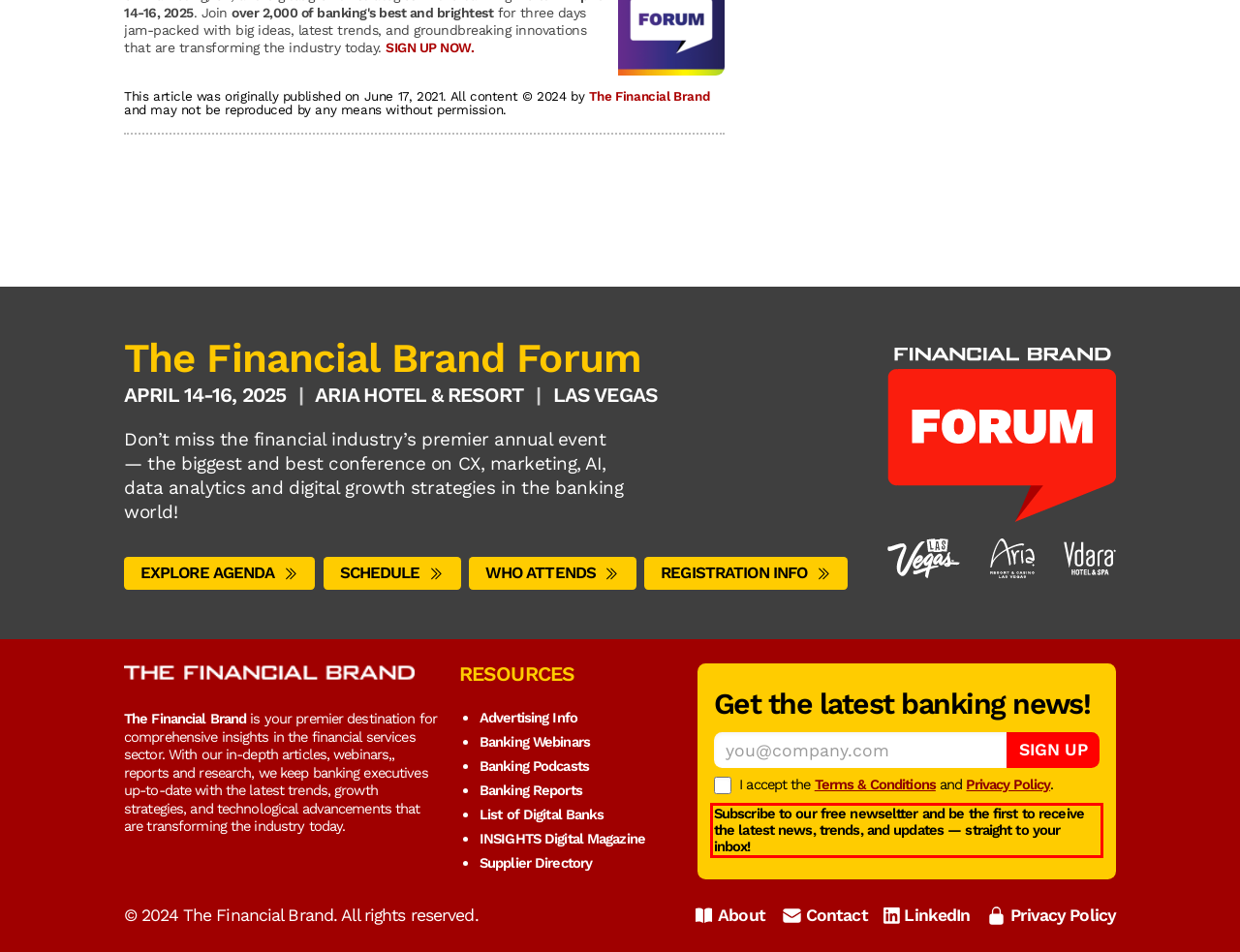Given a screenshot of a webpage with a red bounding box, please identify and retrieve the text inside the red rectangle.

Subscribe to our free newseltter and be the first to receive the latest news, trends, and updates — straight to your inbox!